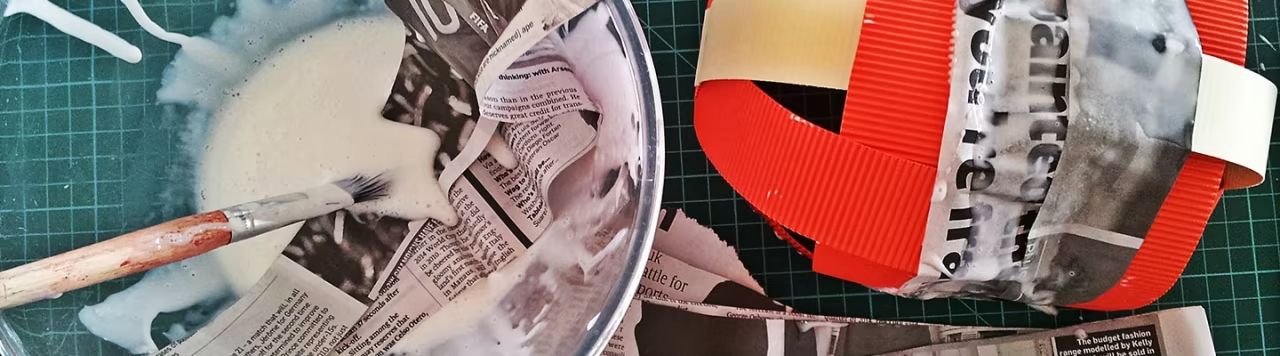What is the purpose of the mixture in the bowl? Please answer the question using a single word or phrase based on the image.

adhering pieces of newspaper